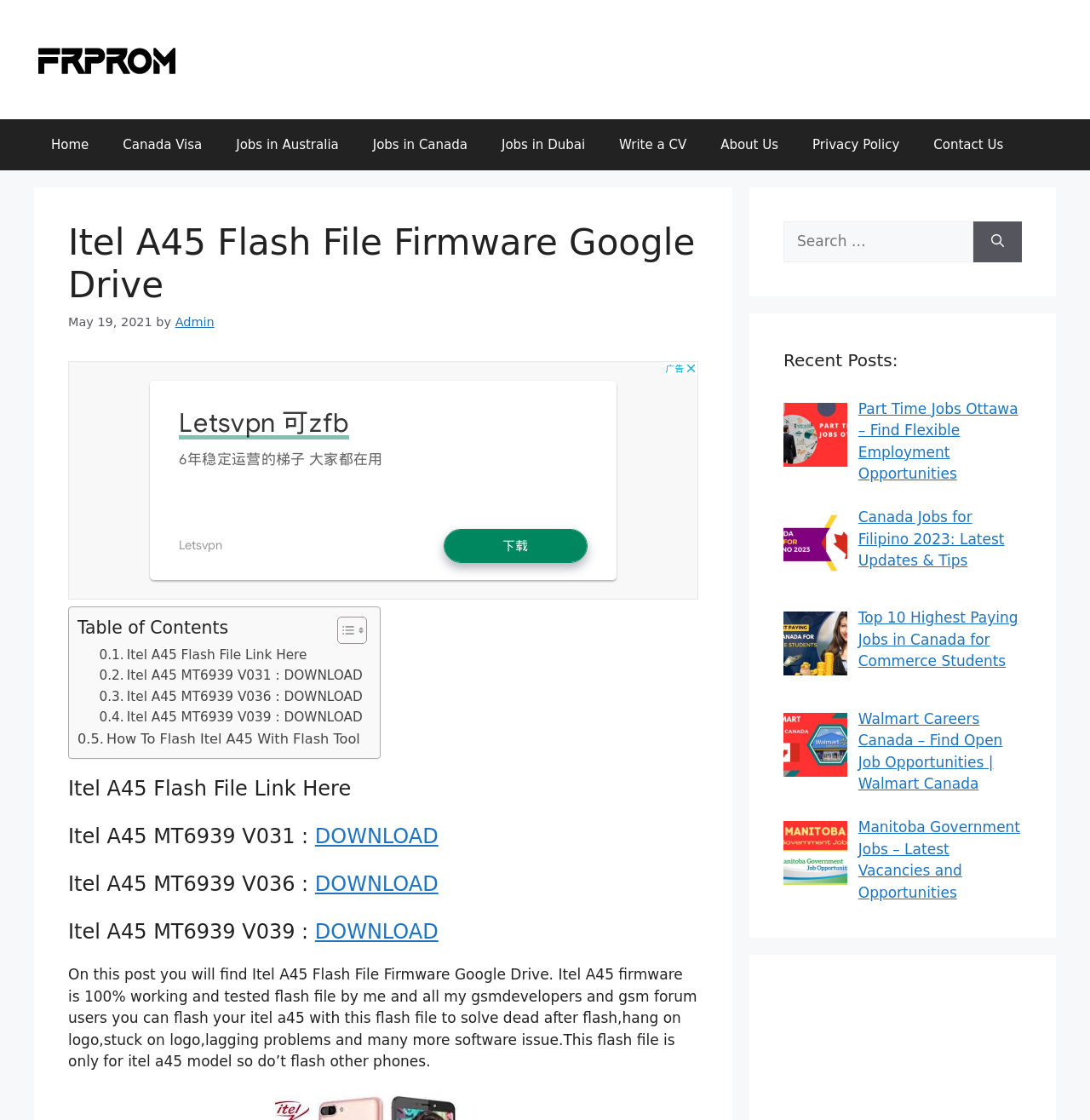Locate the bounding box coordinates of the clickable region necessary to complete the following instruction: "Download Itel A45 Flash File Firmware". Provide the coordinates in the format of four float numbers between 0 and 1, i.e., [left, top, right, bottom].

[0.289, 0.736, 0.402, 0.758]